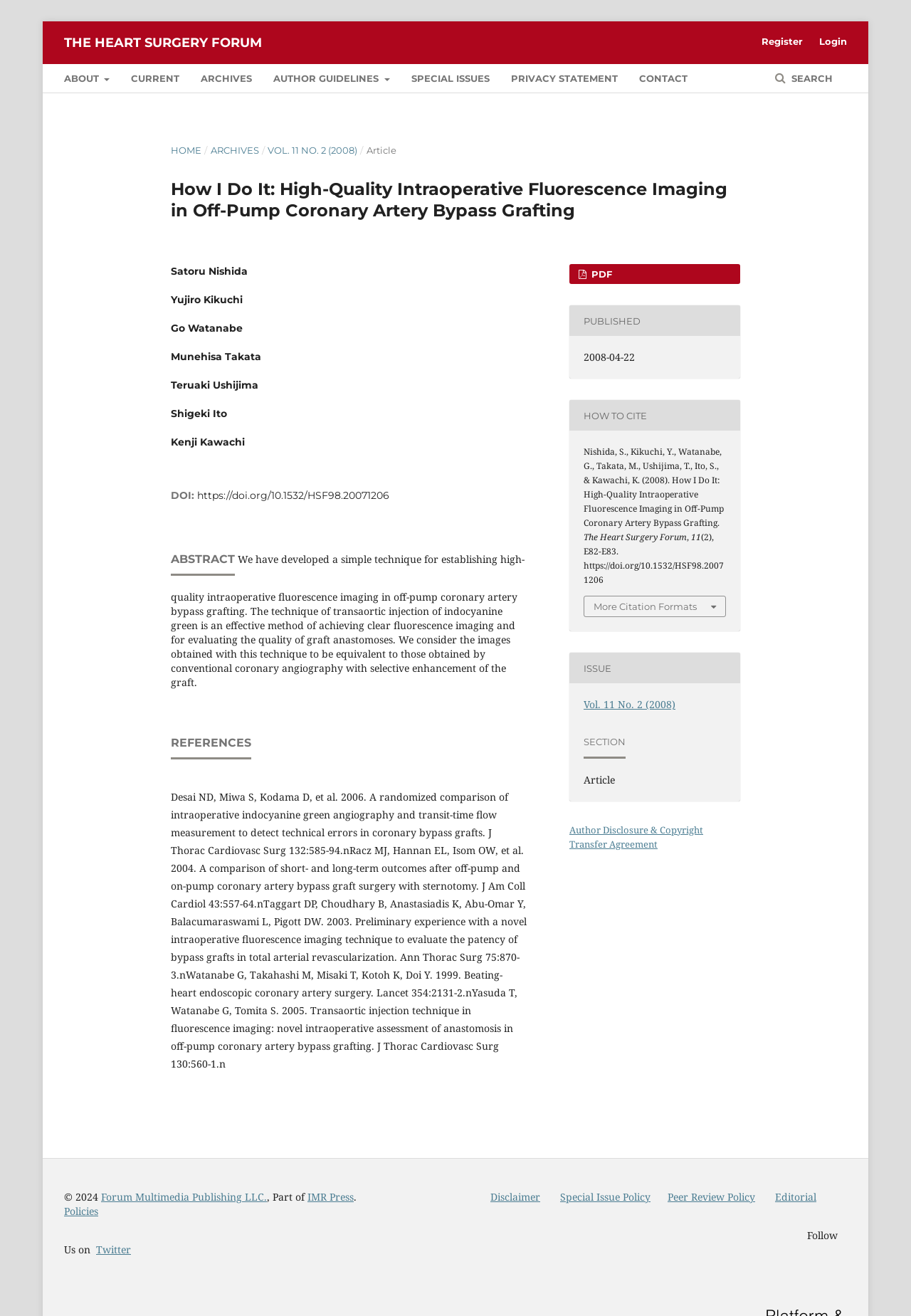What is the name of the forum?
Identify the answer in the screenshot and reply with a single word or phrase.

The Heart Surgery Forum